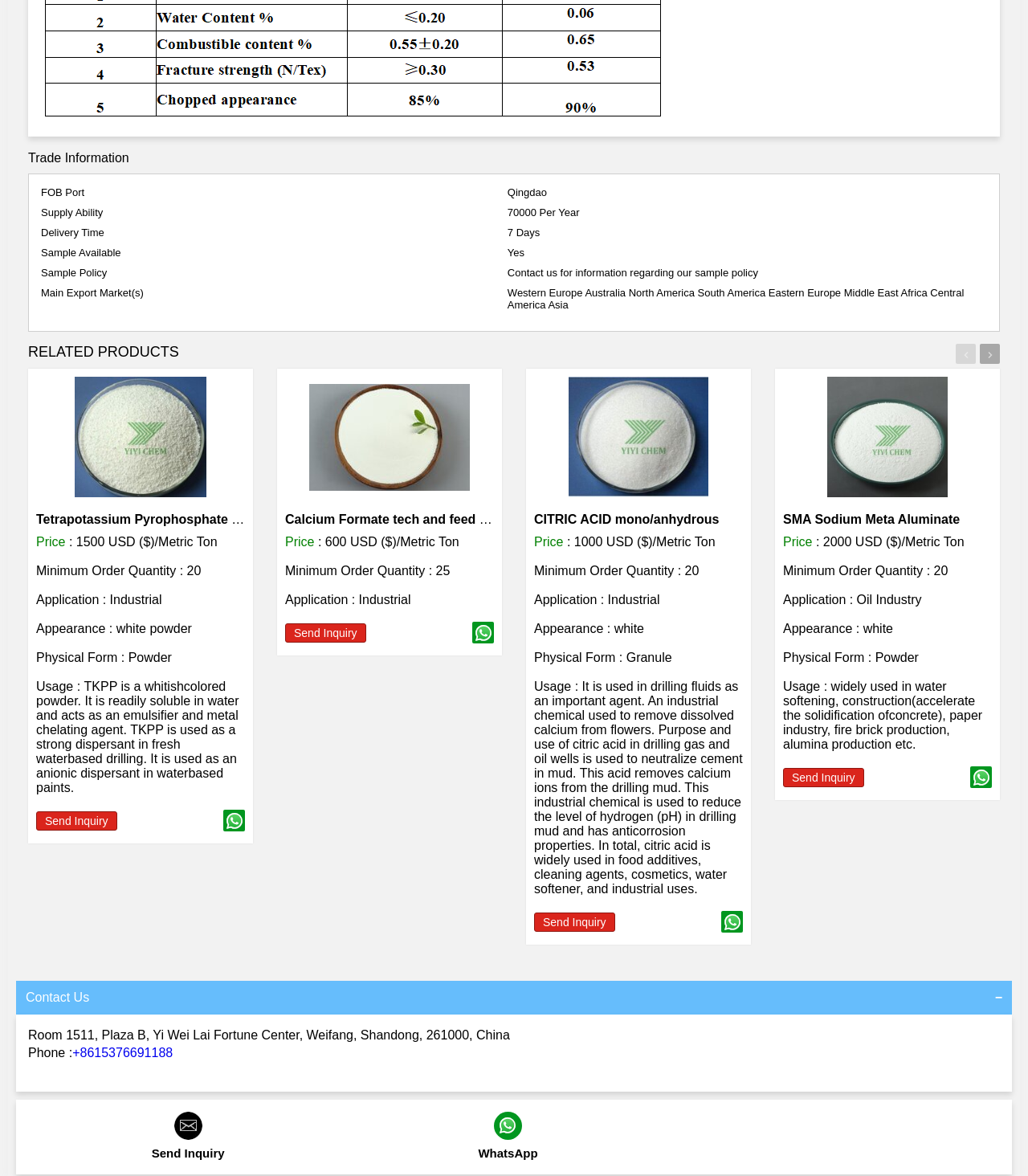What is the minimum order quantity of Calcium Formate tech and feed grade CAFO?
Answer the question with a single word or phrase by looking at the picture.

25